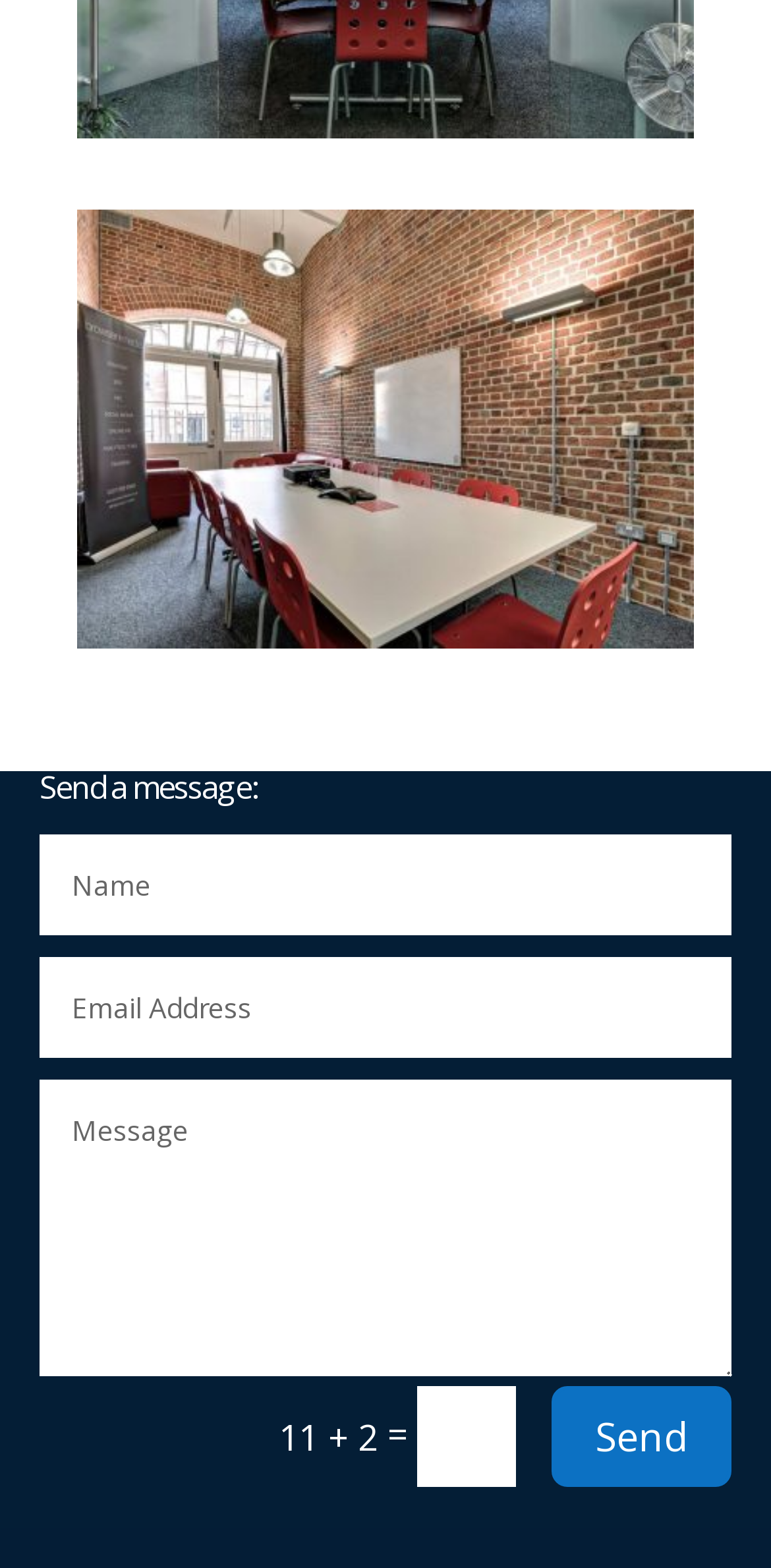Use a single word or phrase to respond to the question:
What is the image above the links?

Colchester Meeting Room